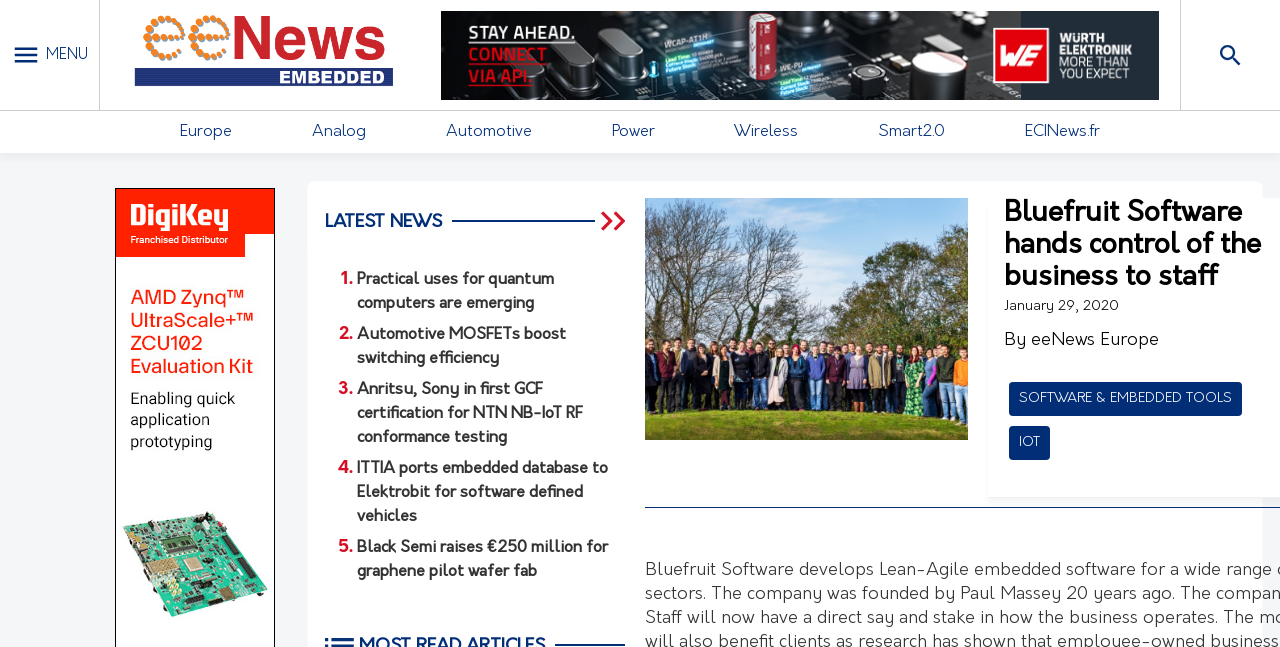Carefully observe the image and respond to the question with a detailed answer:
What is the company name on the logo?

The logo is an image element with a bounding box of [0.095, 0.002, 0.319, 0.168], and it is described as 'logo'. Therefore, the company name on the logo is Bluefruit Software.